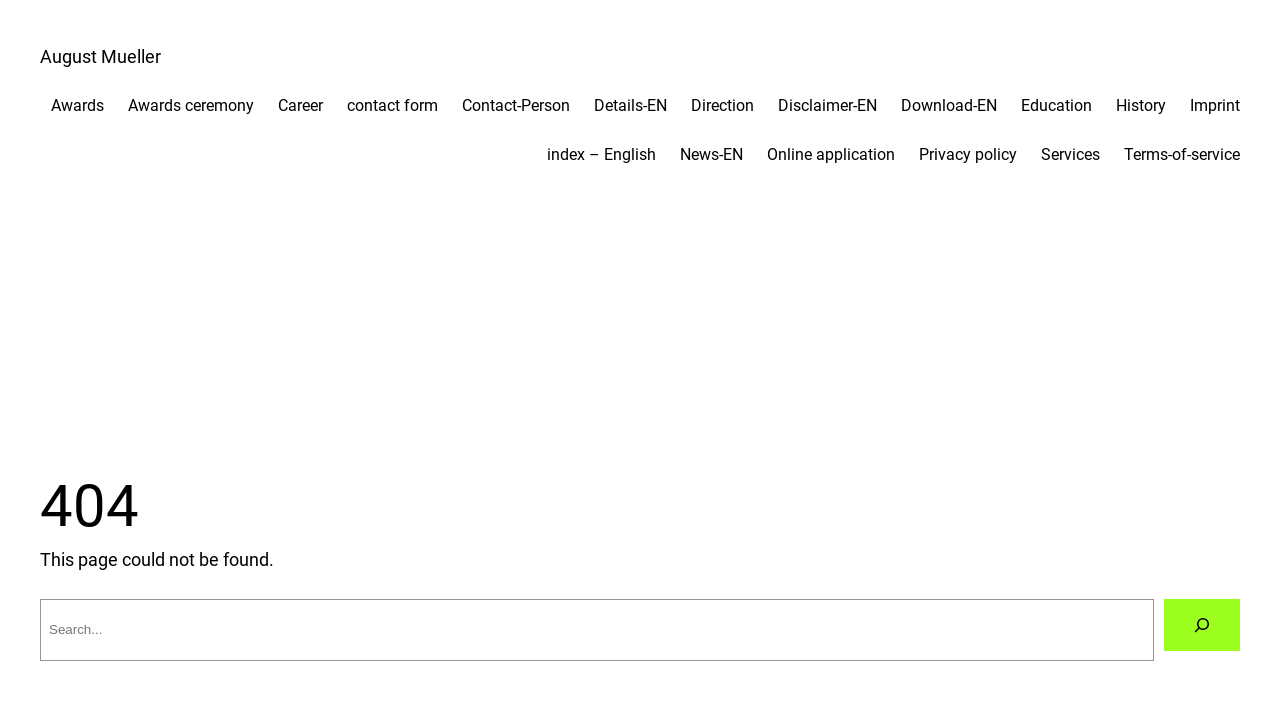How many navigation links are available on this page?
Please use the image to deliver a detailed and complete answer.

There are 15 navigation links available on this page, including 'Awards', 'Awards ceremony', 'Career', and so on, as indicated by the links under the navigation element.